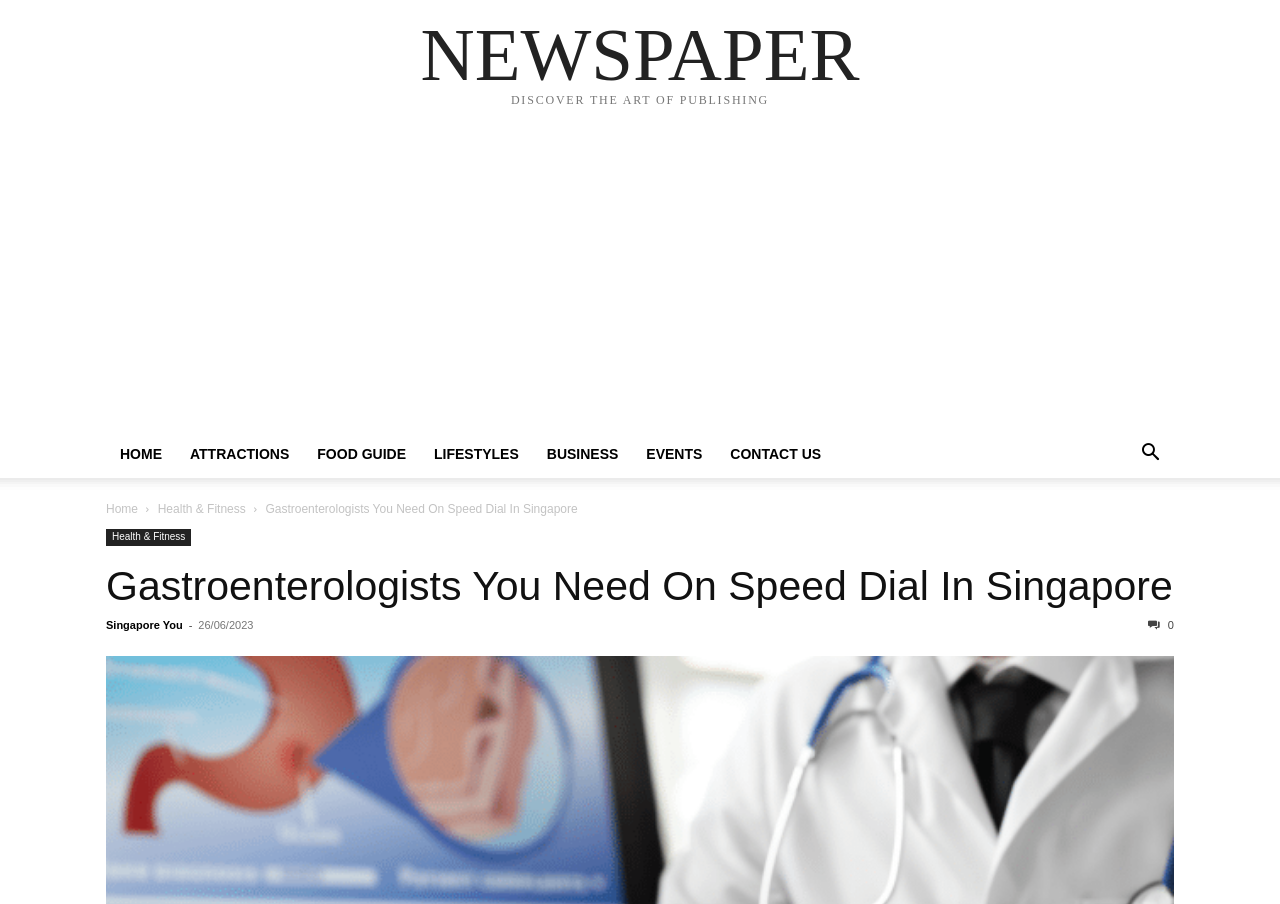Pinpoint the bounding box coordinates of the area that should be clicked to complete the following instruction: "read the 'Gastroenterologists You Need On Speed Dial In Singapore' article". The coordinates must be given as four float numbers between 0 and 1, i.e., [left, top, right, bottom].

[0.207, 0.555, 0.451, 0.571]